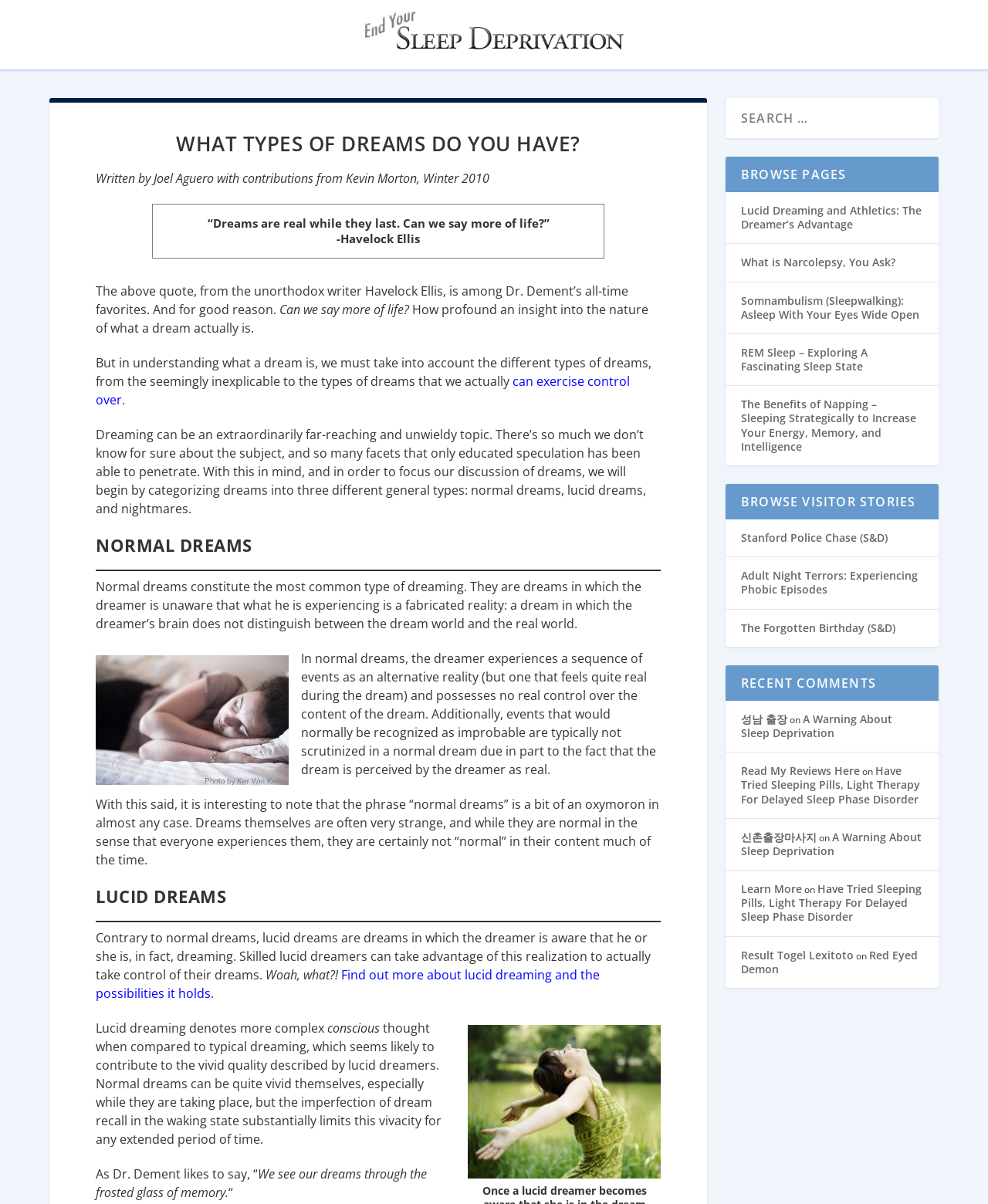How many links are there in the 'BROWSE PAGES' section?
Answer the question with a single word or phrase by looking at the picture.

5